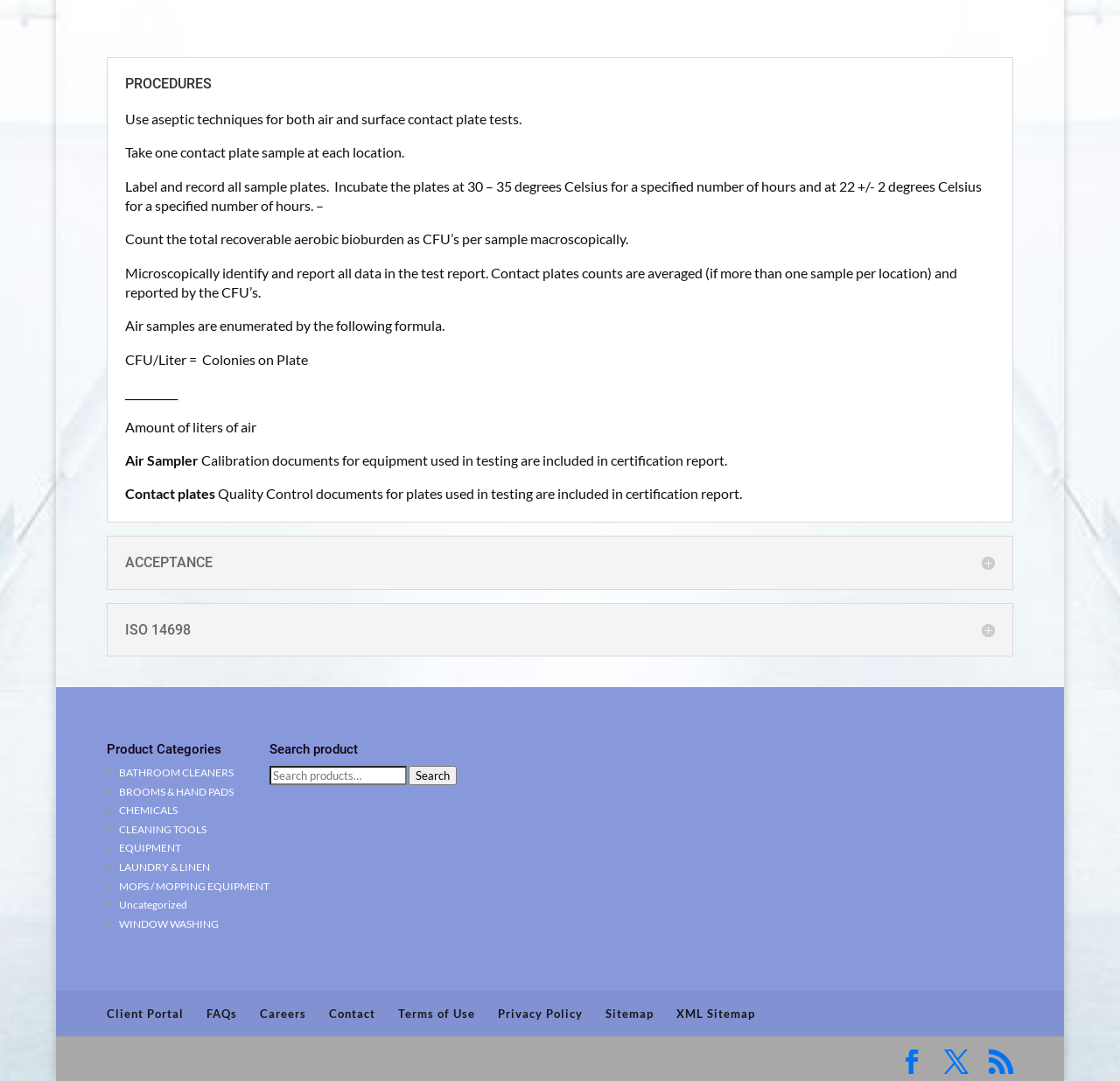Determine the bounding box coordinates of the section to be clicked to follow the instruction: "Go to Client Portal". The coordinates should be given as four float numbers between 0 and 1, formatted as [left, top, right, bottom].

[0.095, 0.931, 0.164, 0.944]